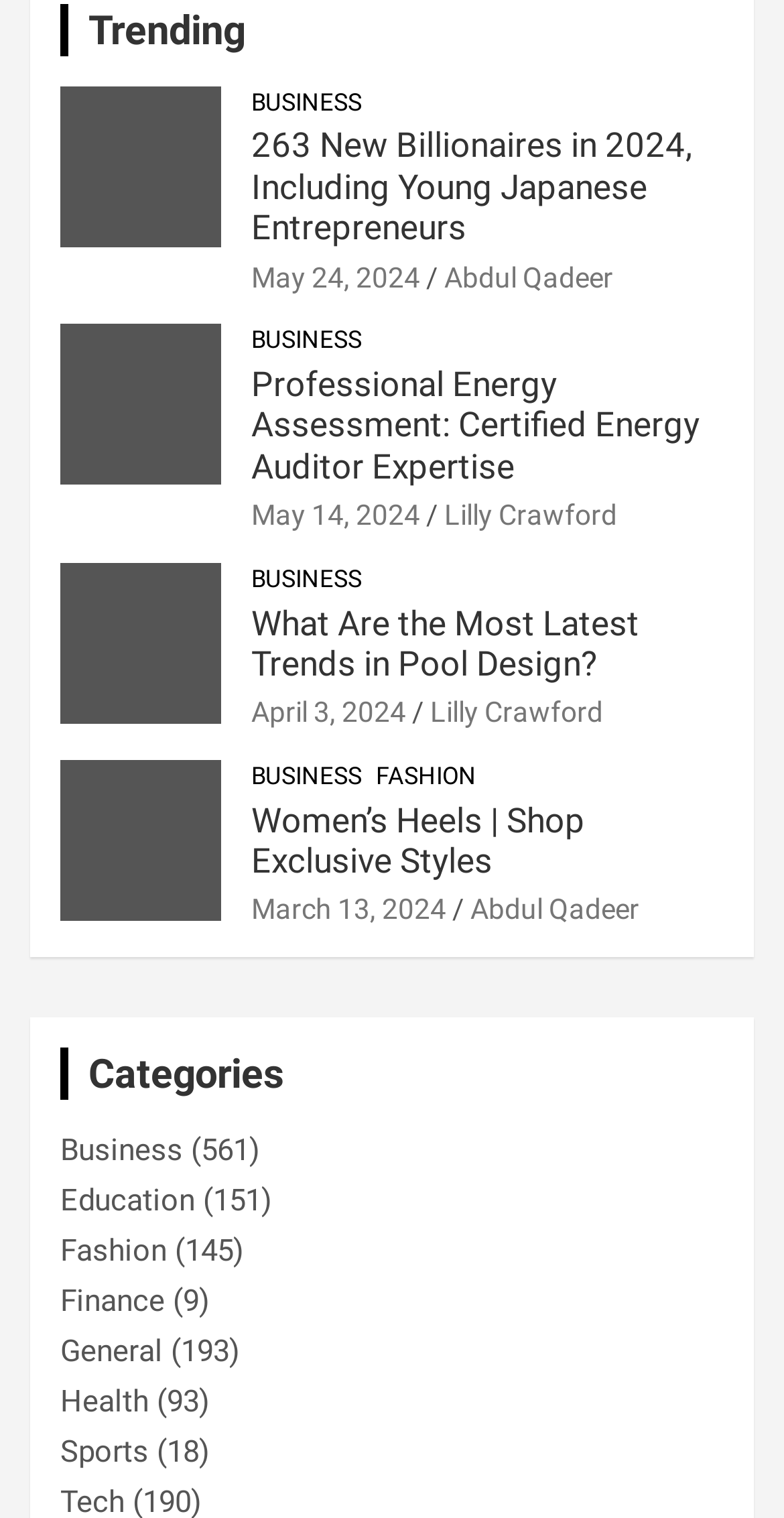Who is the author of the article 'Women’s Heels | Shop Exclusive Styles'?
Please provide a comprehensive answer based on the visual information in the image.

The author of the article 'Women’s Heels | Shop Exclusive Styles' can be determined by looking at the link element with the text 'Abdul Qadeer' which is located near the article title.